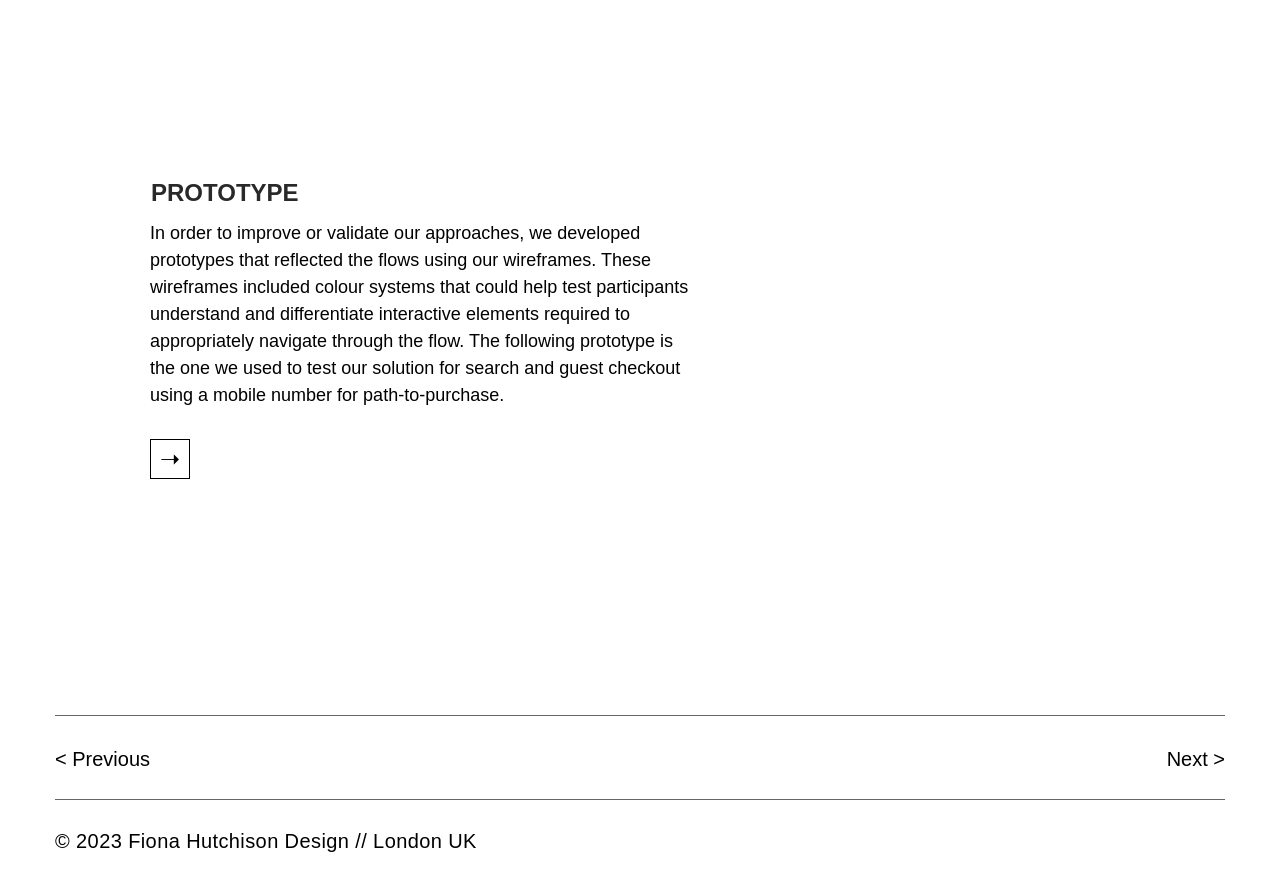How can you navigate to the previous page? Based on the screenshot, please respond with a single word or phrase.

Click '< Previous'